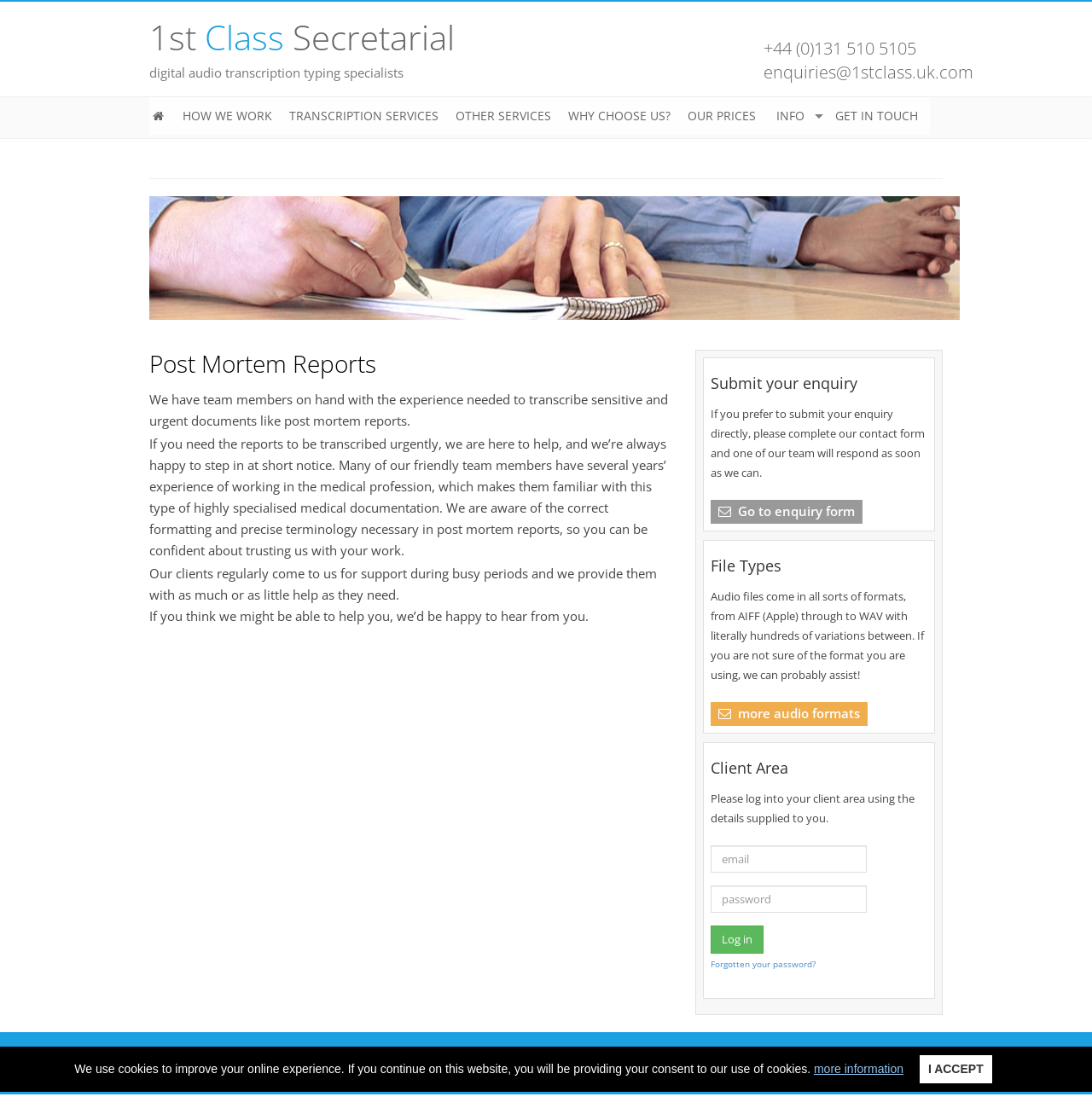Identify the bounding box coordinates of the clickable region to carry out the given instruction: "Click 1st Class Secretarial".

[0.137, 0.012, 0.416, 0.054]